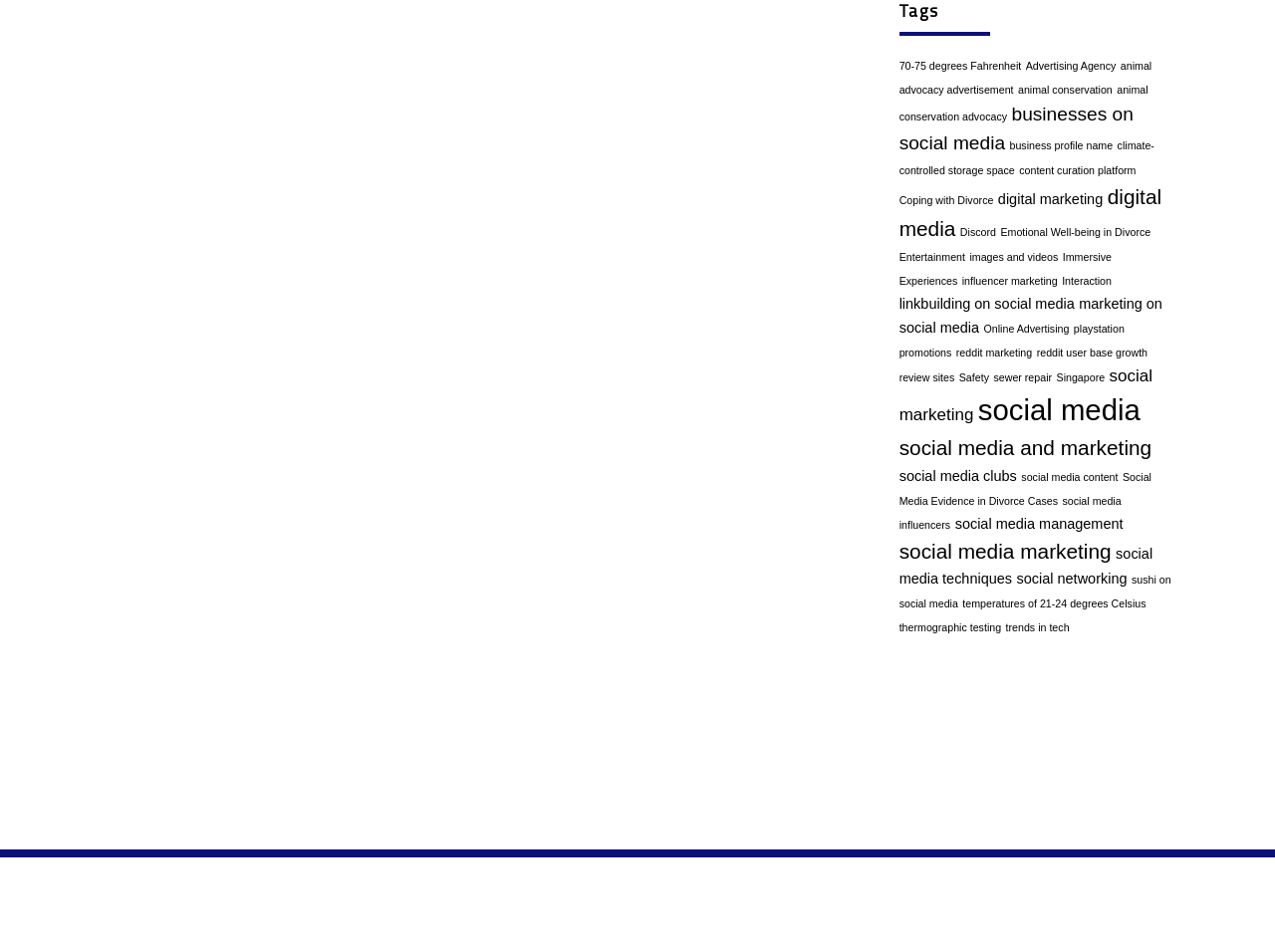Extract the bounding box coordinates for the UI element described as: "marketing on social media".

[0.705, 0.311, 0.912, 0.352]